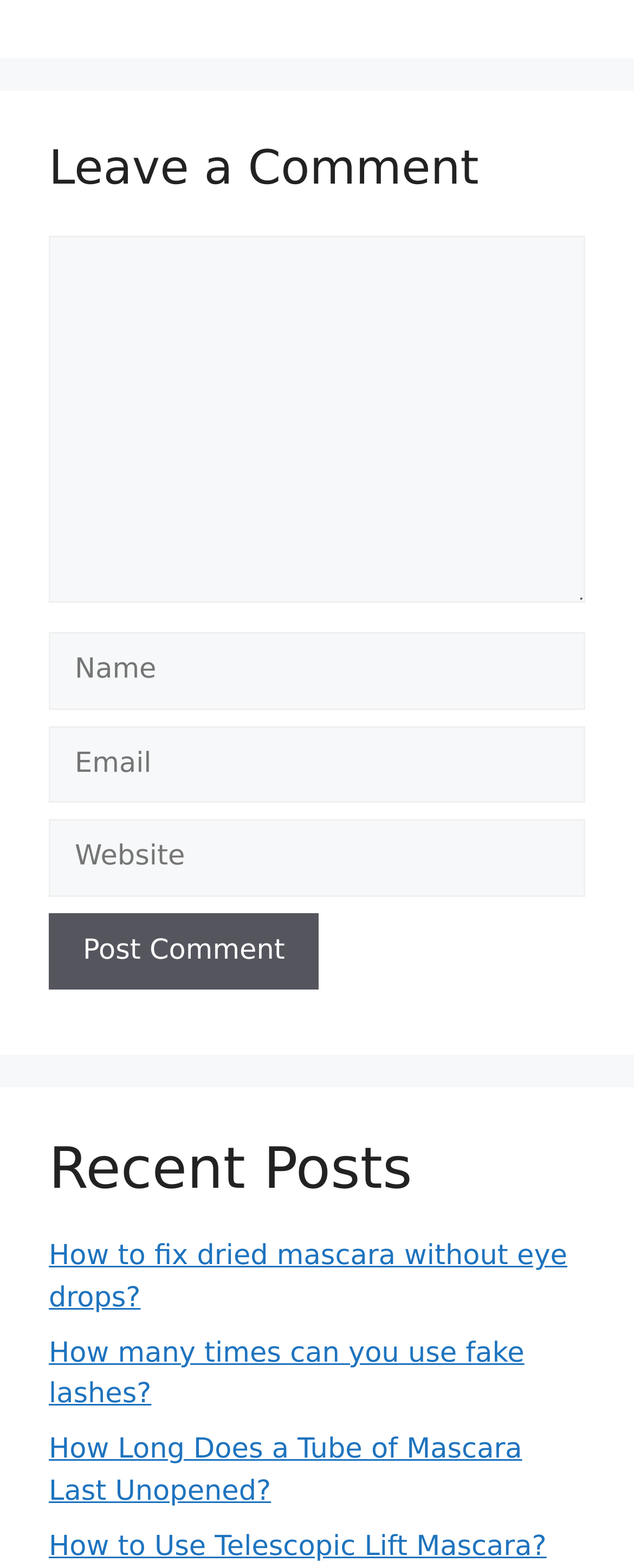What is the label of the third textbox in the comment form?
Provide a one-word or short-phrase answer based on the image.

Website